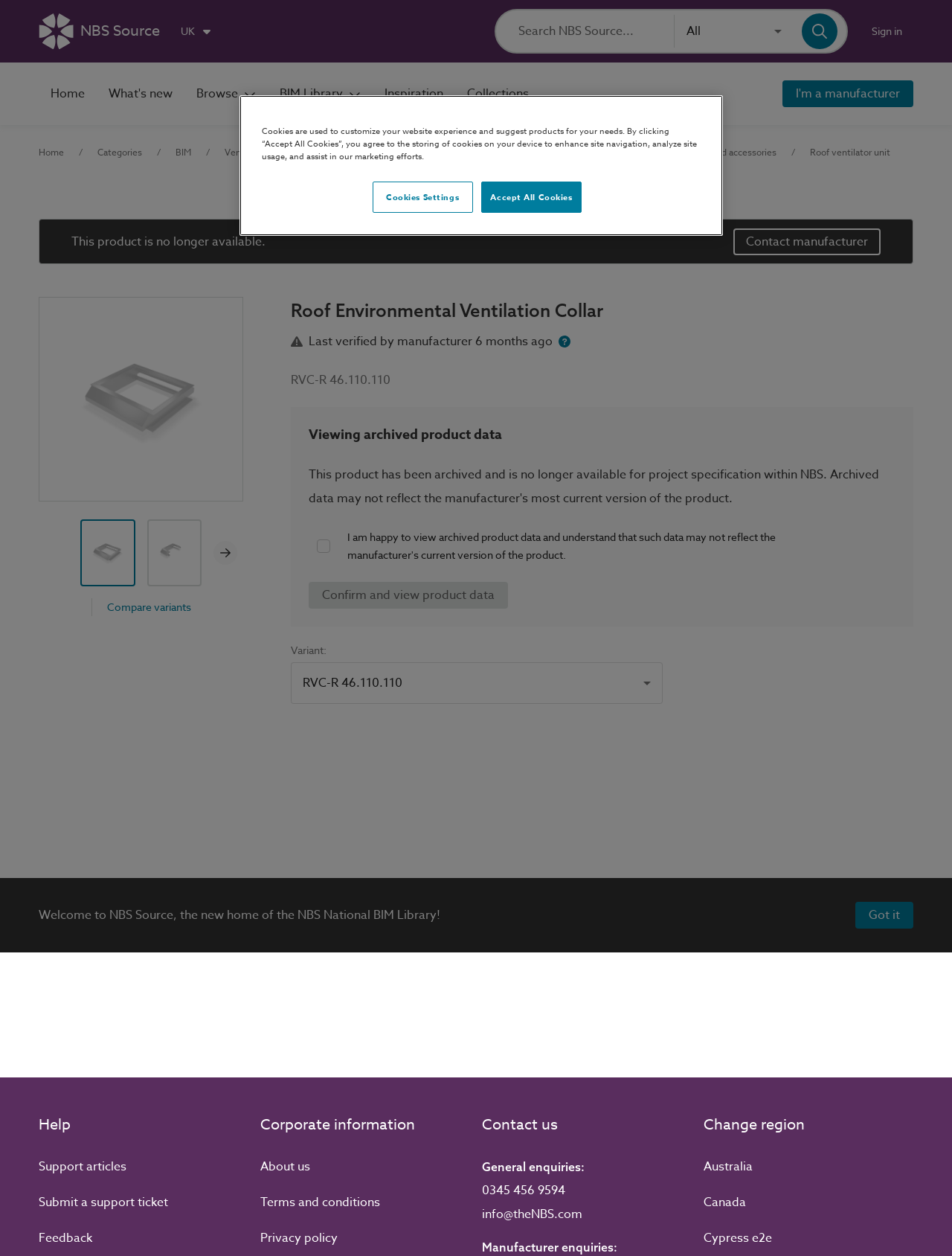What is the current status of this product? Analyze the screenshot and reply with just one word or a short phrase.

No longer available